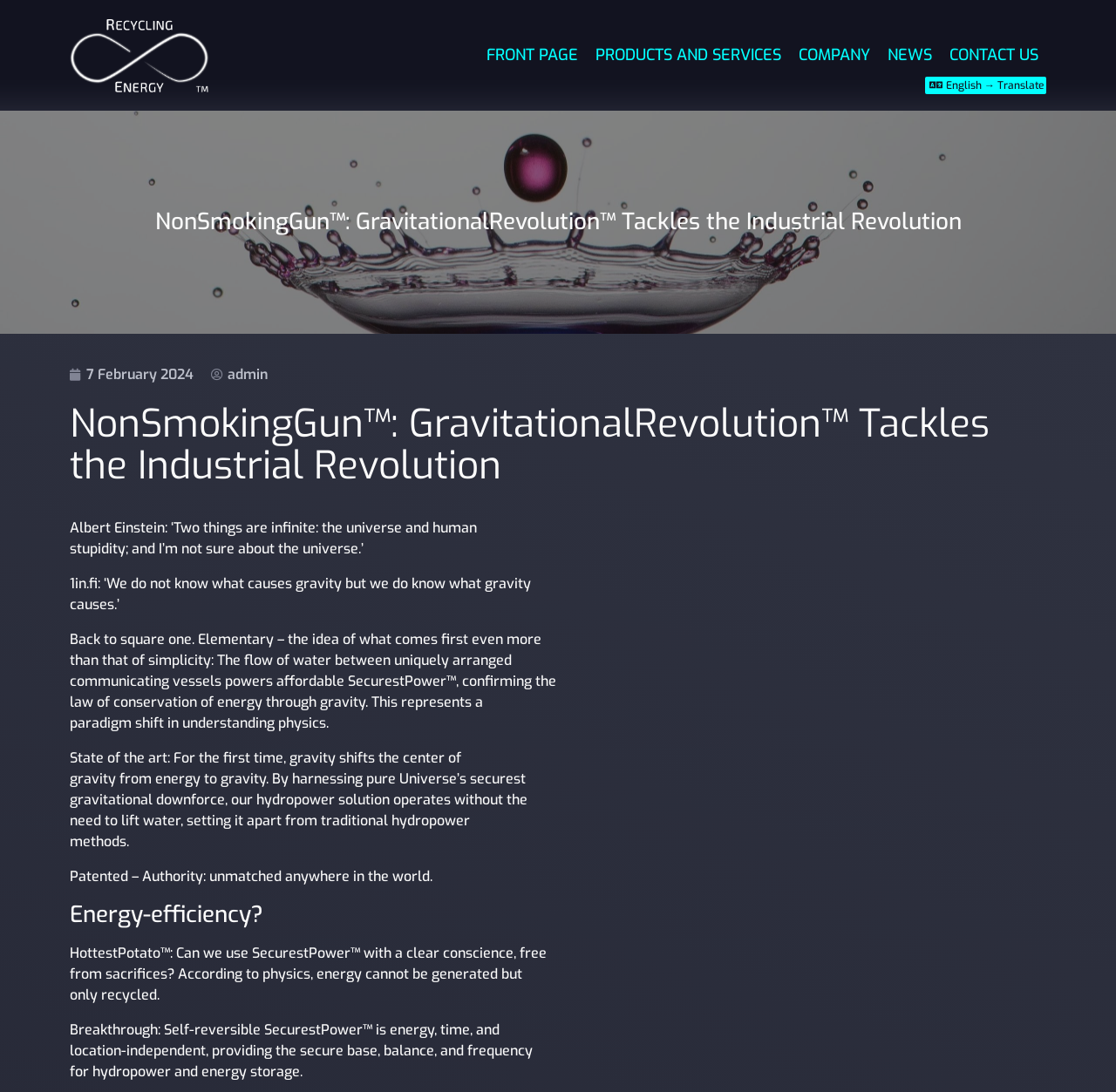Provide the bounding box coordinates in the format (top-left x, top-left y, bottom-right x, bottom-right y). All values are floating point numbers between 0 and 1. Determine the bounding box coordinate of the UI element described as: News

[0.788, 0.036, 0.842, 0.065]